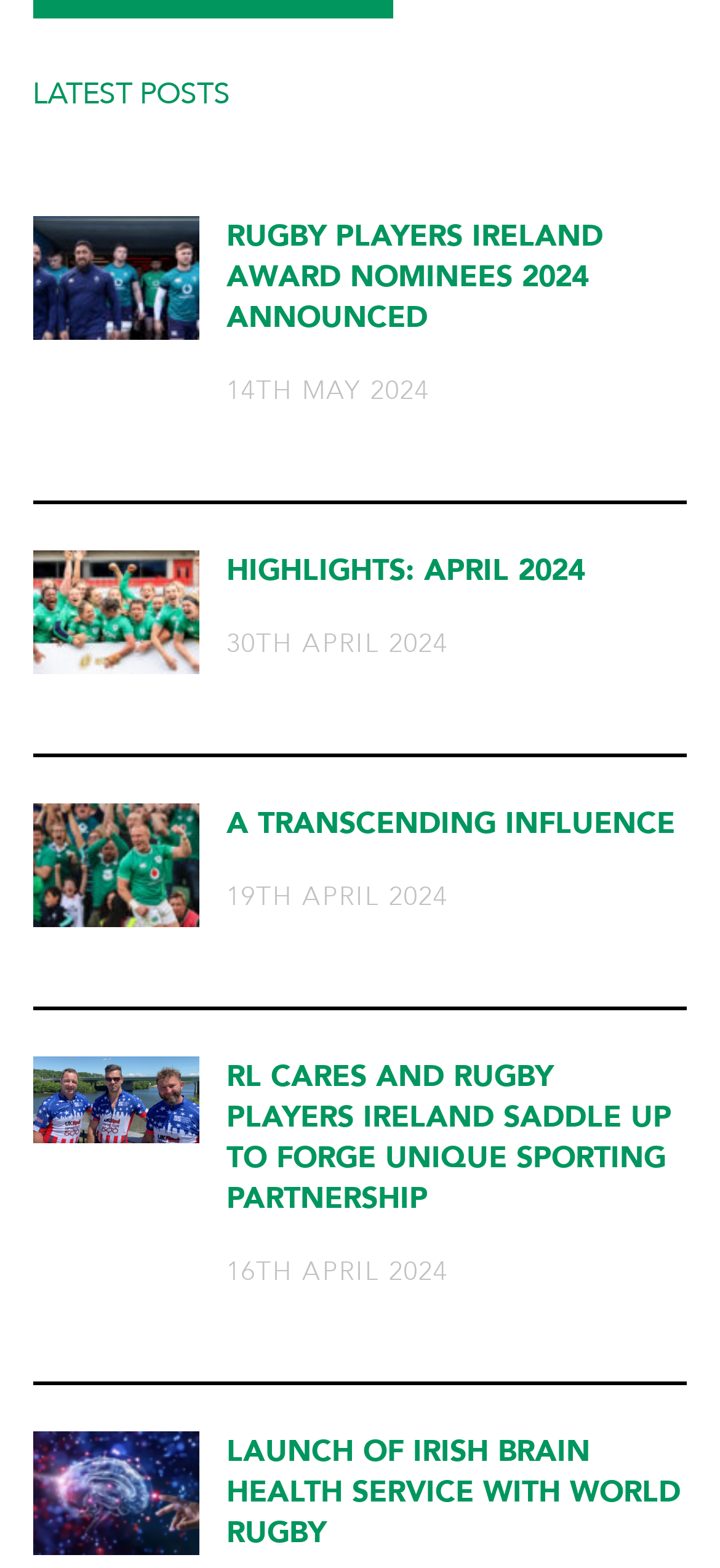Utilize the details in the image to give a detailed response to the question: What is the topic of the first post?

I read the title of the first post and found that it is about Rugby Players Ireland Award Nominees 2024.